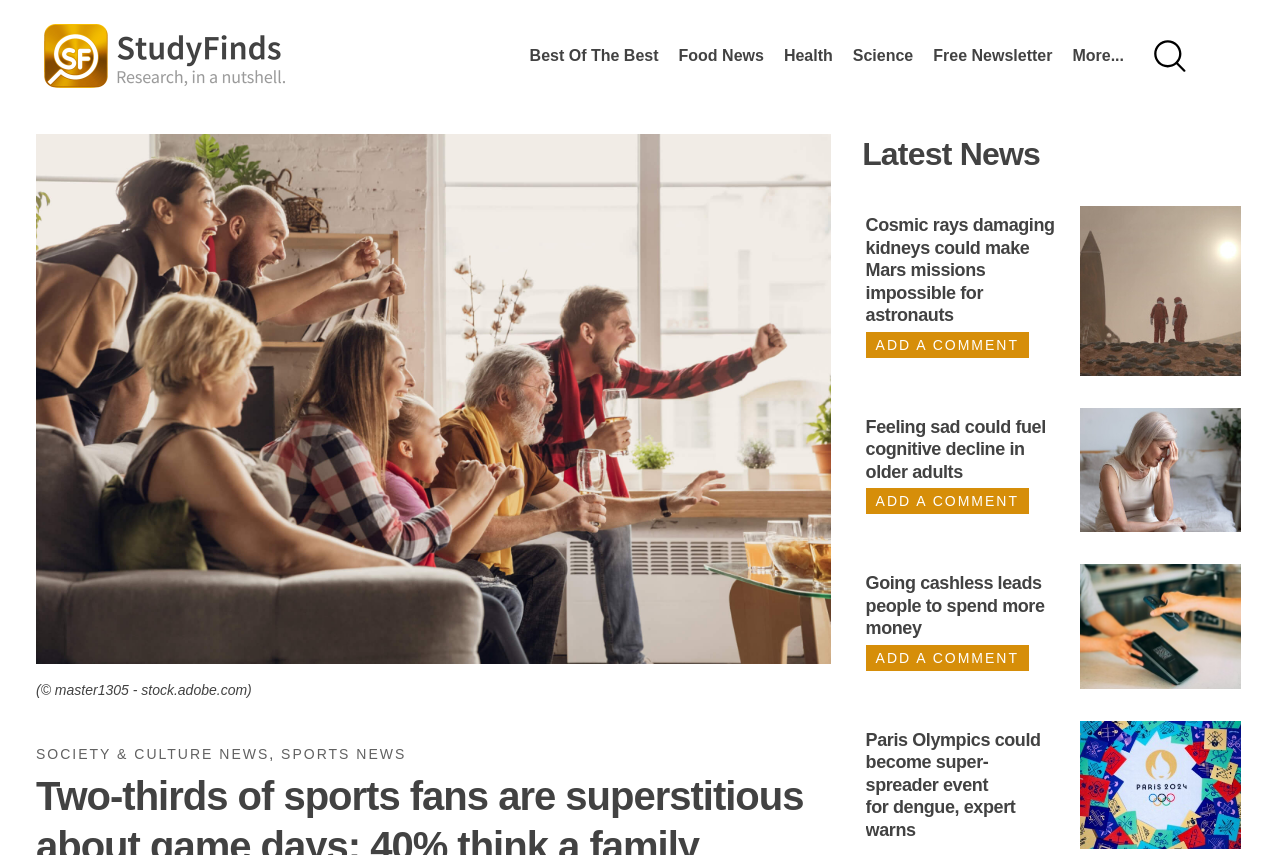Locate the bounding box coordinates of the element I should click to achieve the following instruction: "Explore 'Paris Olympics could become super-spreader event for dengue, expert warns' story".

[0.676, 0.843, 0.841, 0.993]